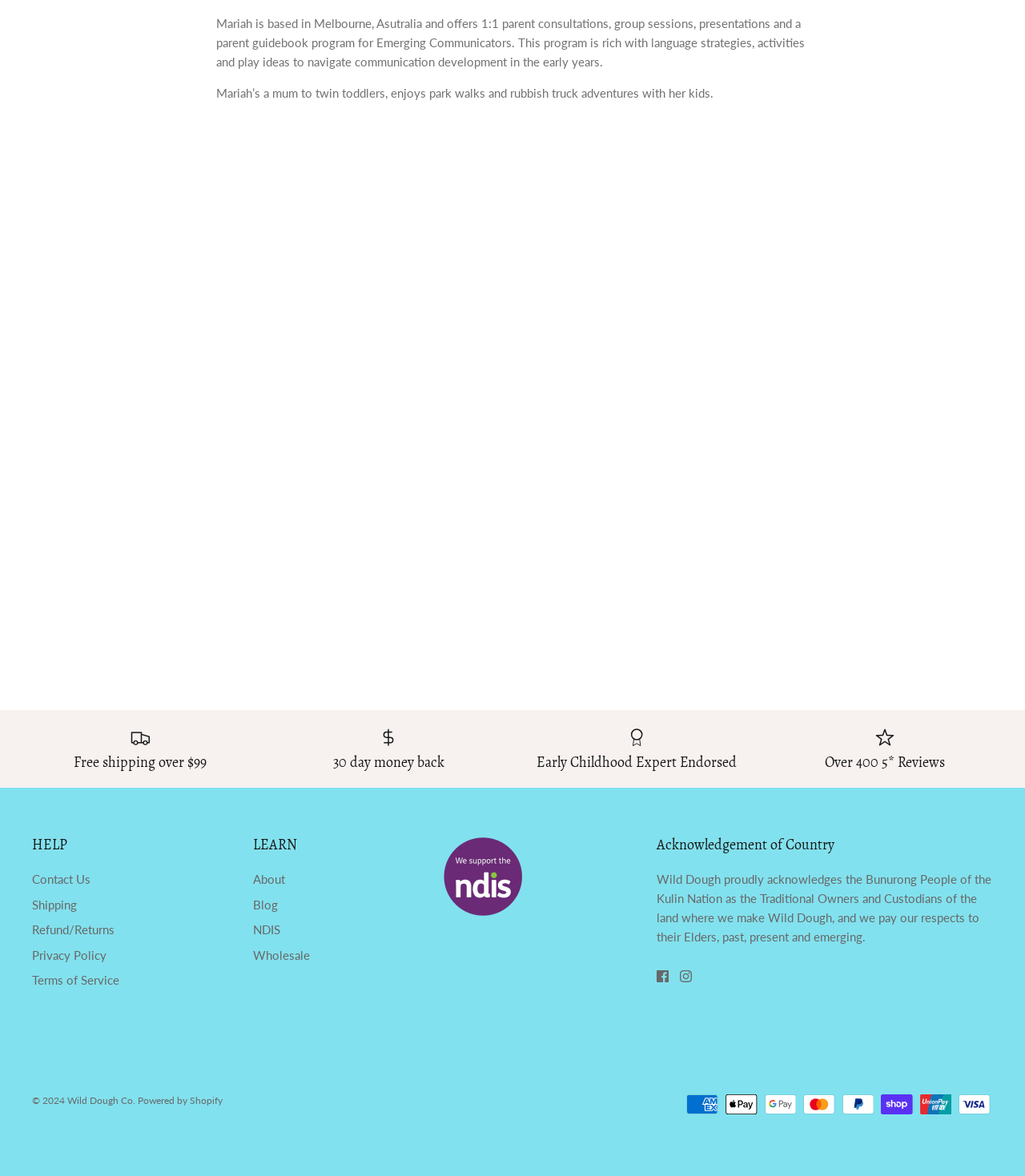What is the name of the program offered by Mariah? Observe the screenshot and provide a one-word or short phrase answer.

Emerging Communicators